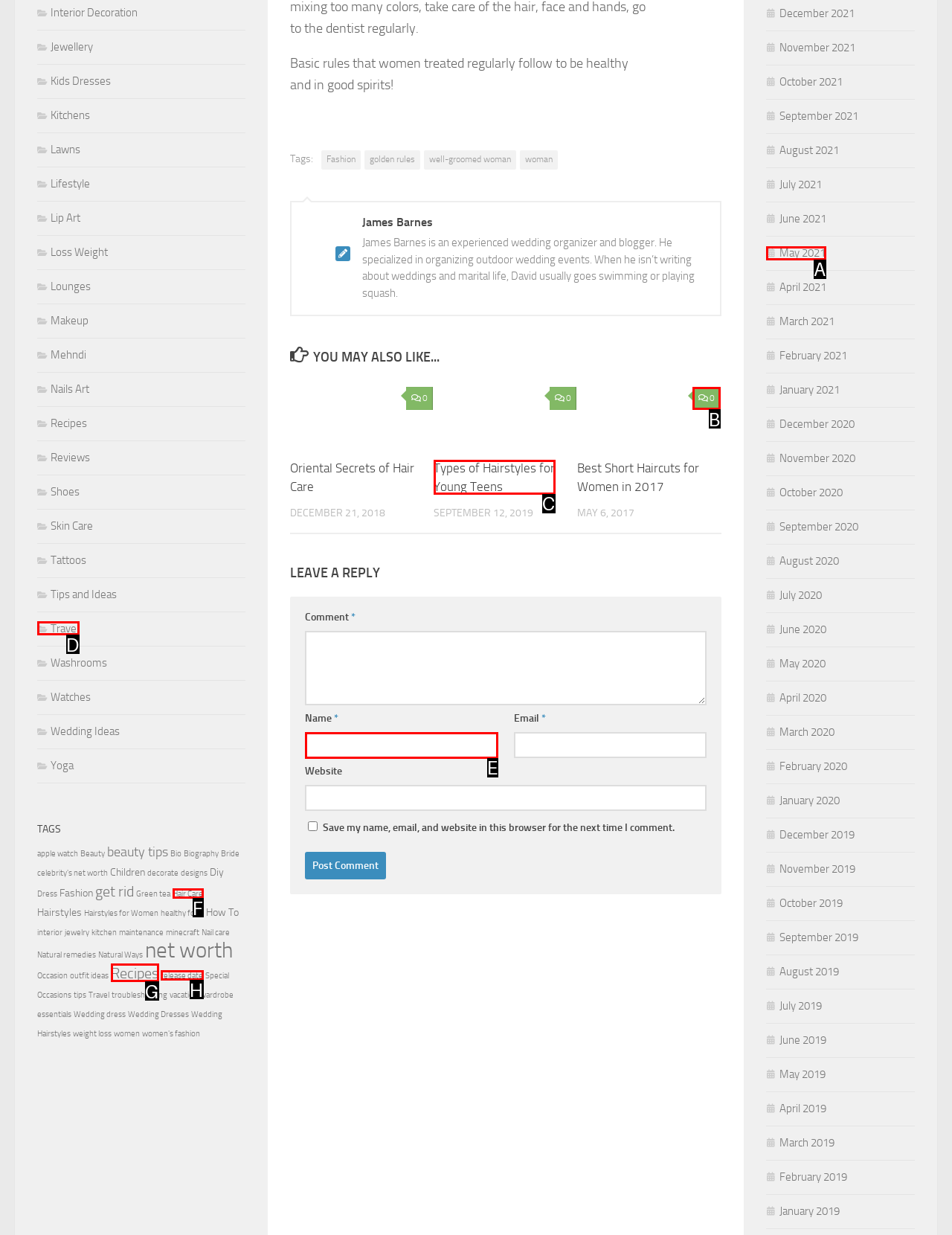From the given choices, indicate the option that best matches: parent_node: Name * name="author"
State the letter of the chosen option directly.

E